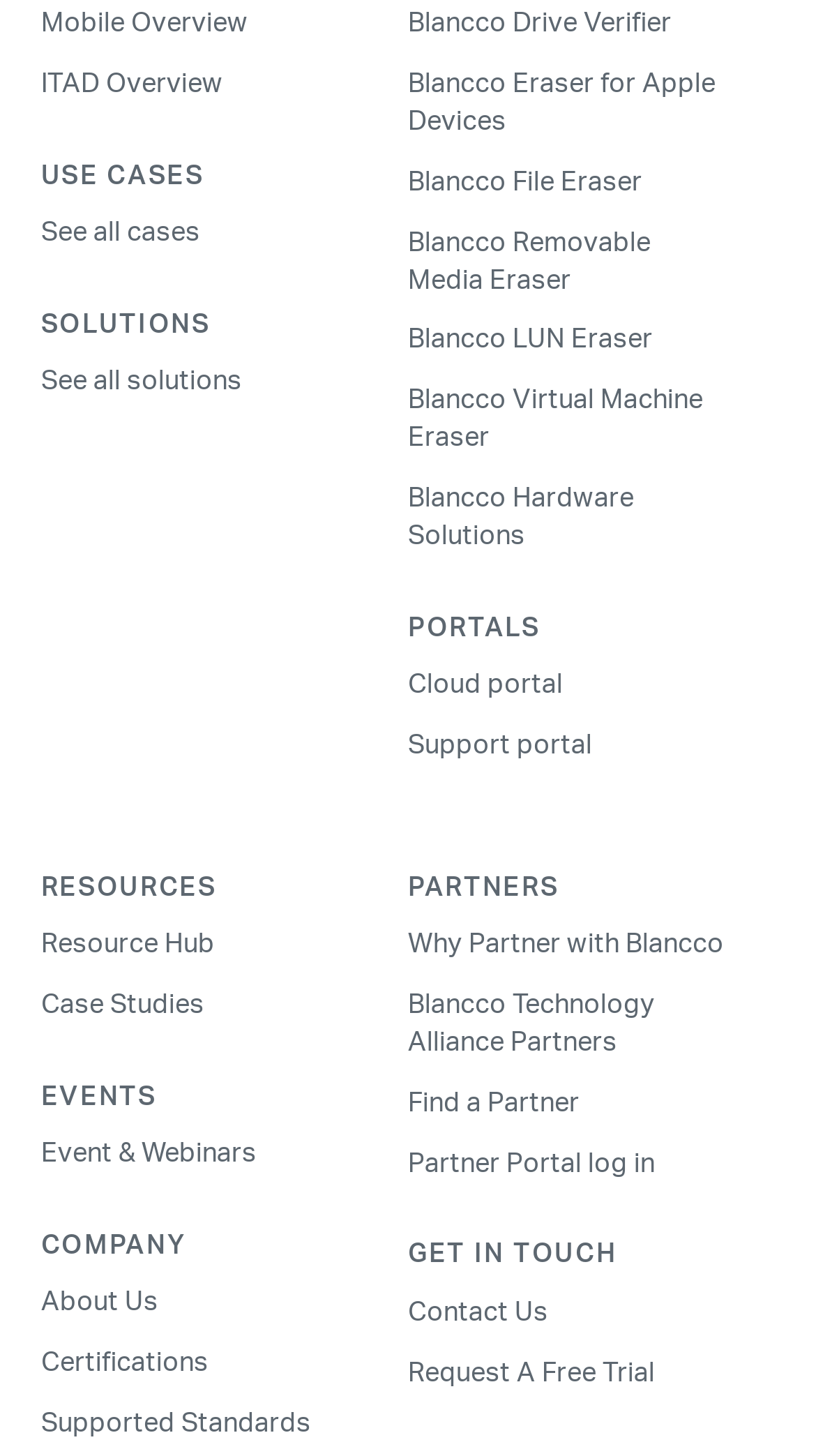Provide the bounding box coordinates for the UI element that is described by this text: "See all cases". The coordinates should be in the form of four float numbers between 0 and 1: [left, top, right, bottom].

[0.05, 0.151, 0.245, 0.168]